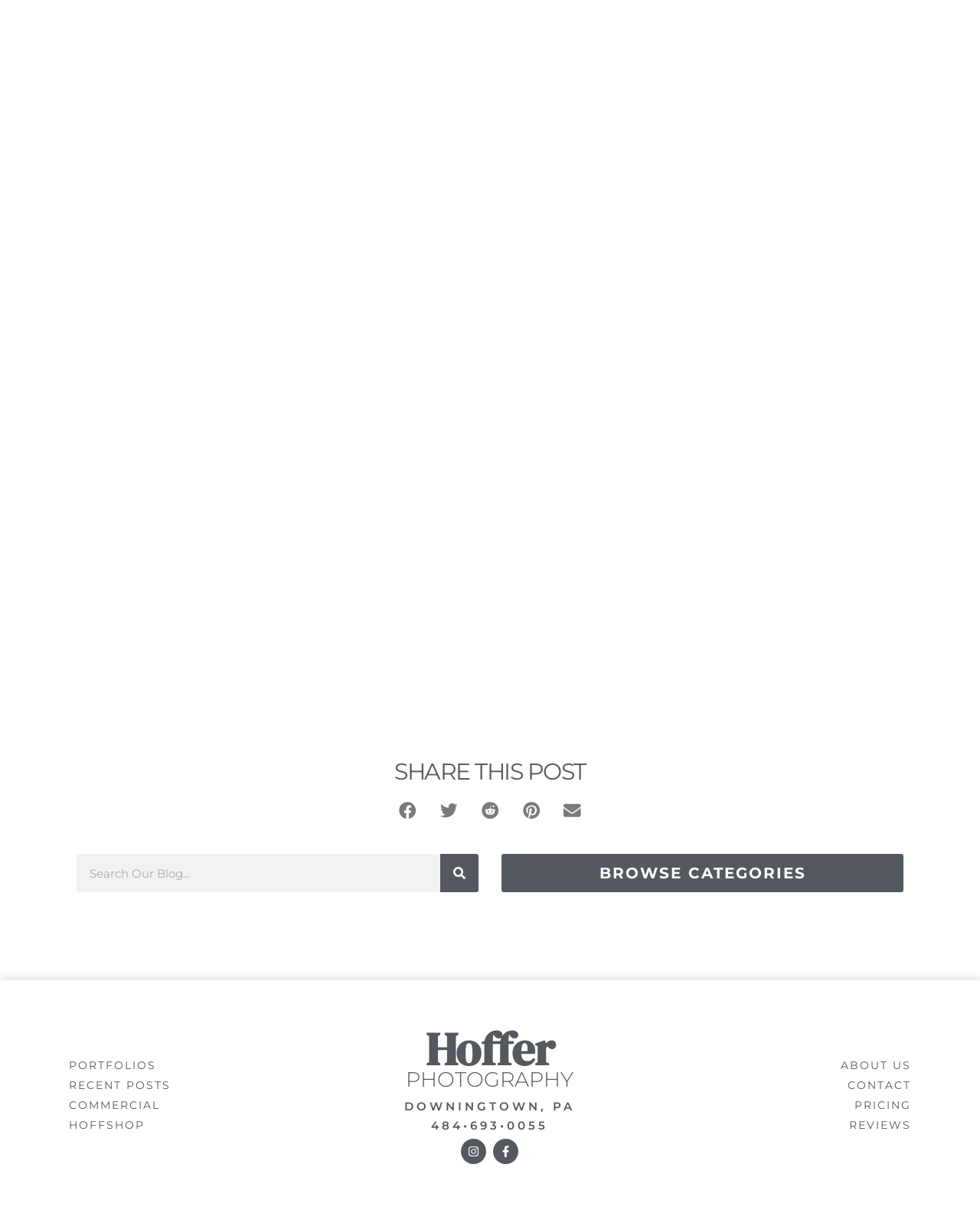Give a concise answer using one word or a phrase to the following question:
How many categories can be browsed?

Not specified